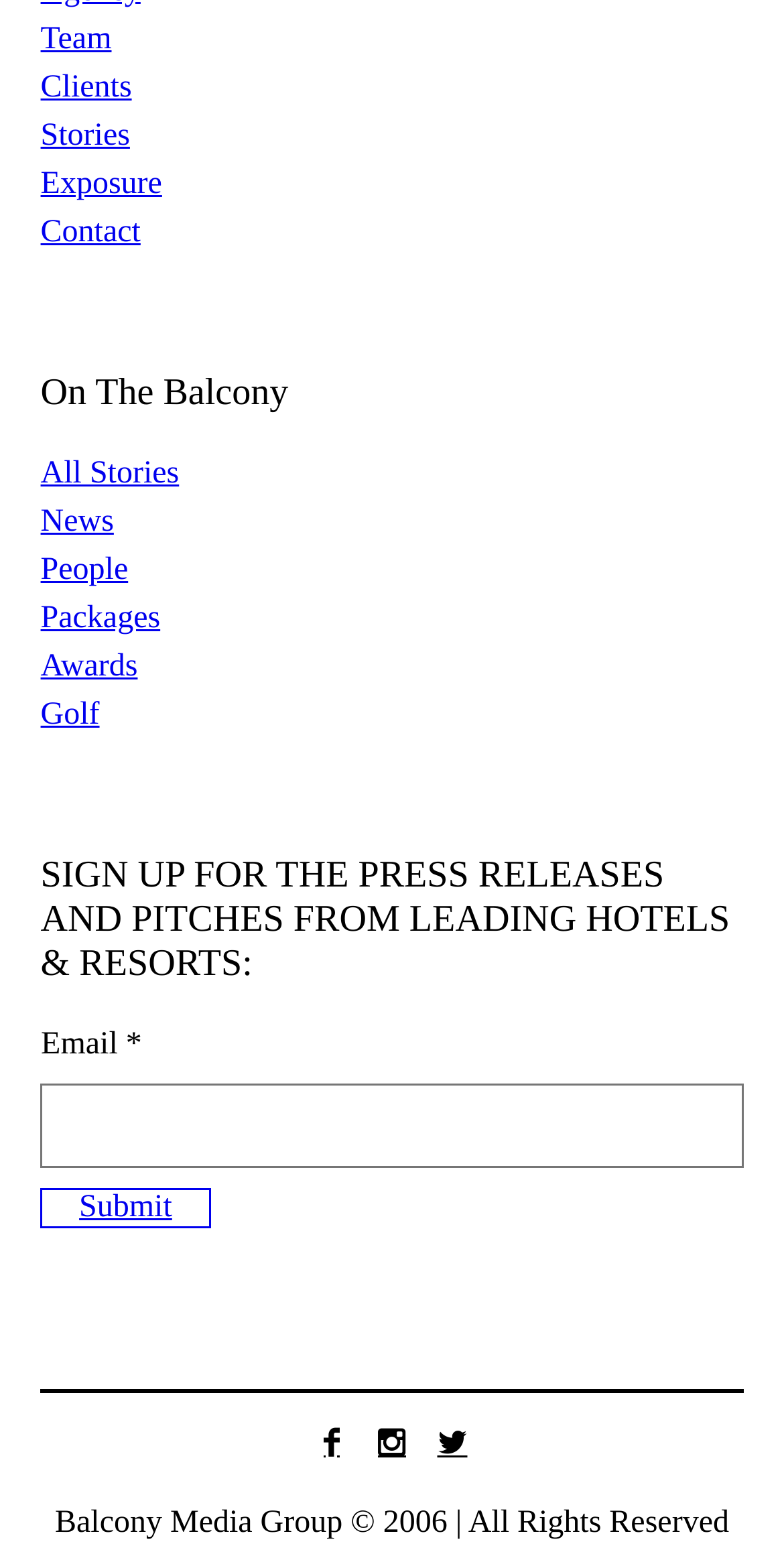Show me the bounding box coordinates of the clickable region to achieve the task as per the instruction: "Enter email address".

[0.052, 0.692, 0.948, 0.746]